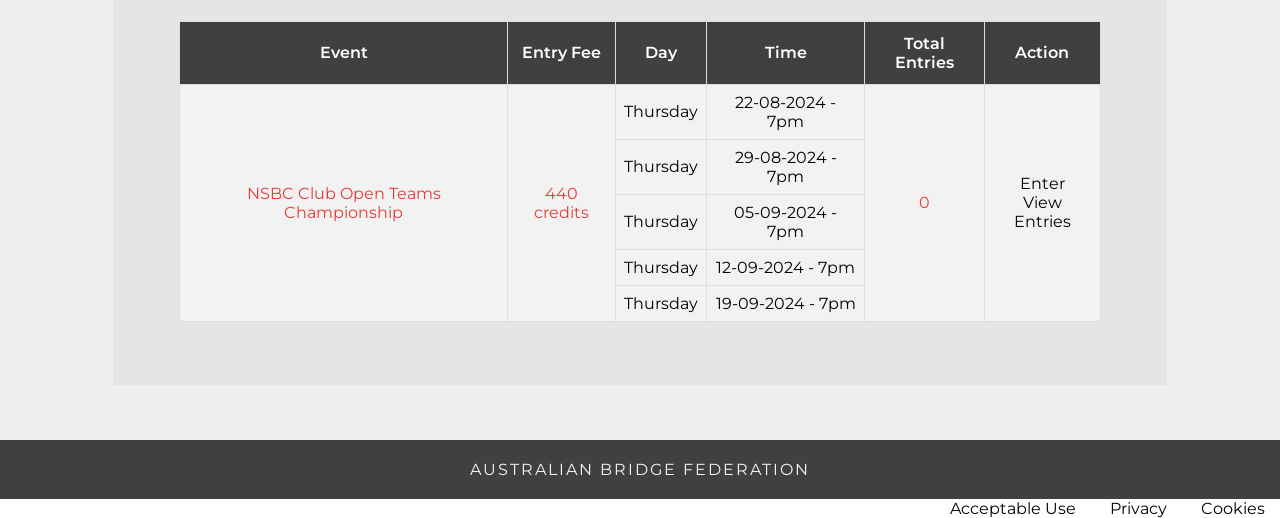What is the organization name displayed at the top of the page?
Please answer the question with as much detail and depth as you can.

I looked at the top of the page and found the organization name 'AUSTRALIAN BRIDGE FEDERATION' displayed prominently.